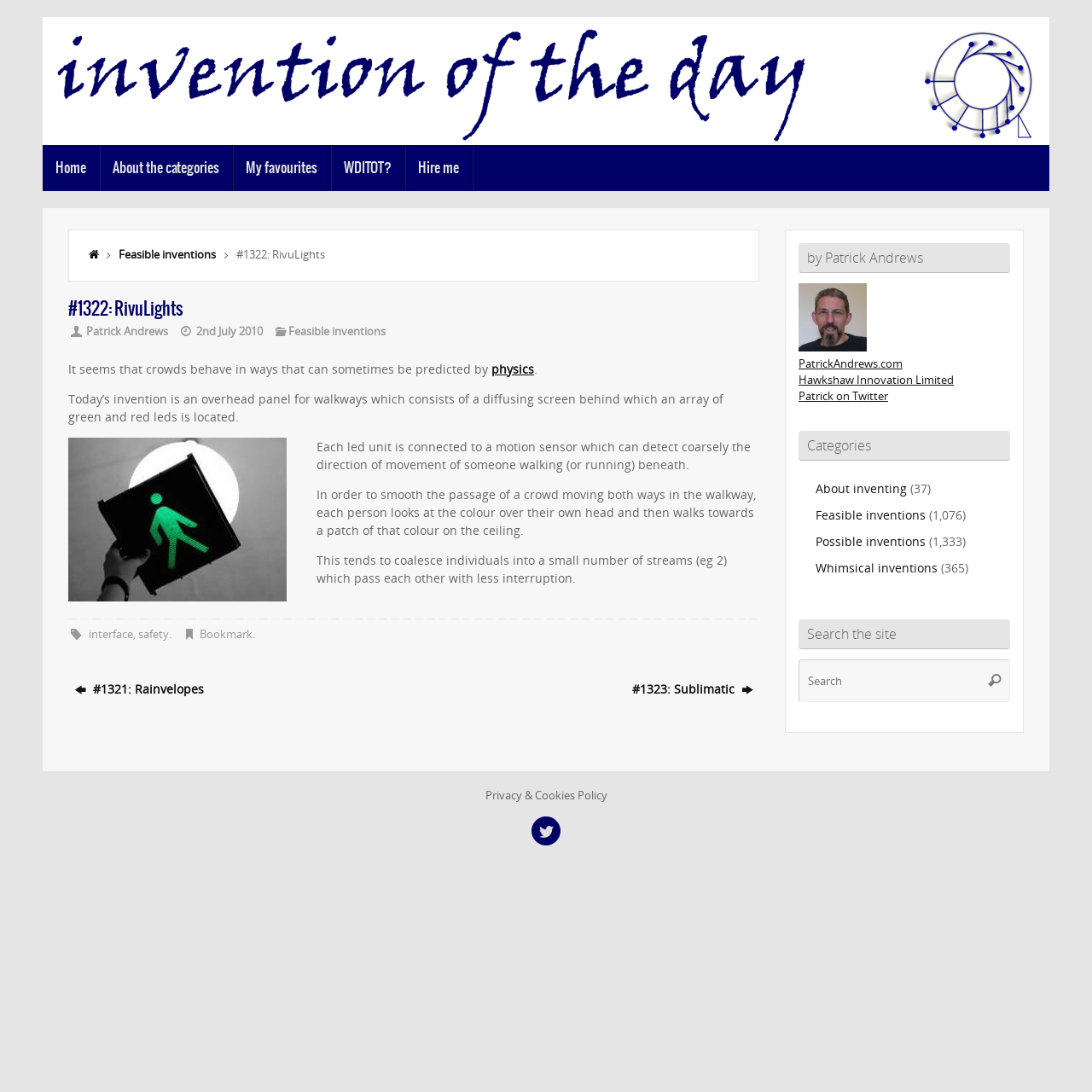Answer the question in a single word or phrase:
What is the date of the current invention?

2nd July 2010